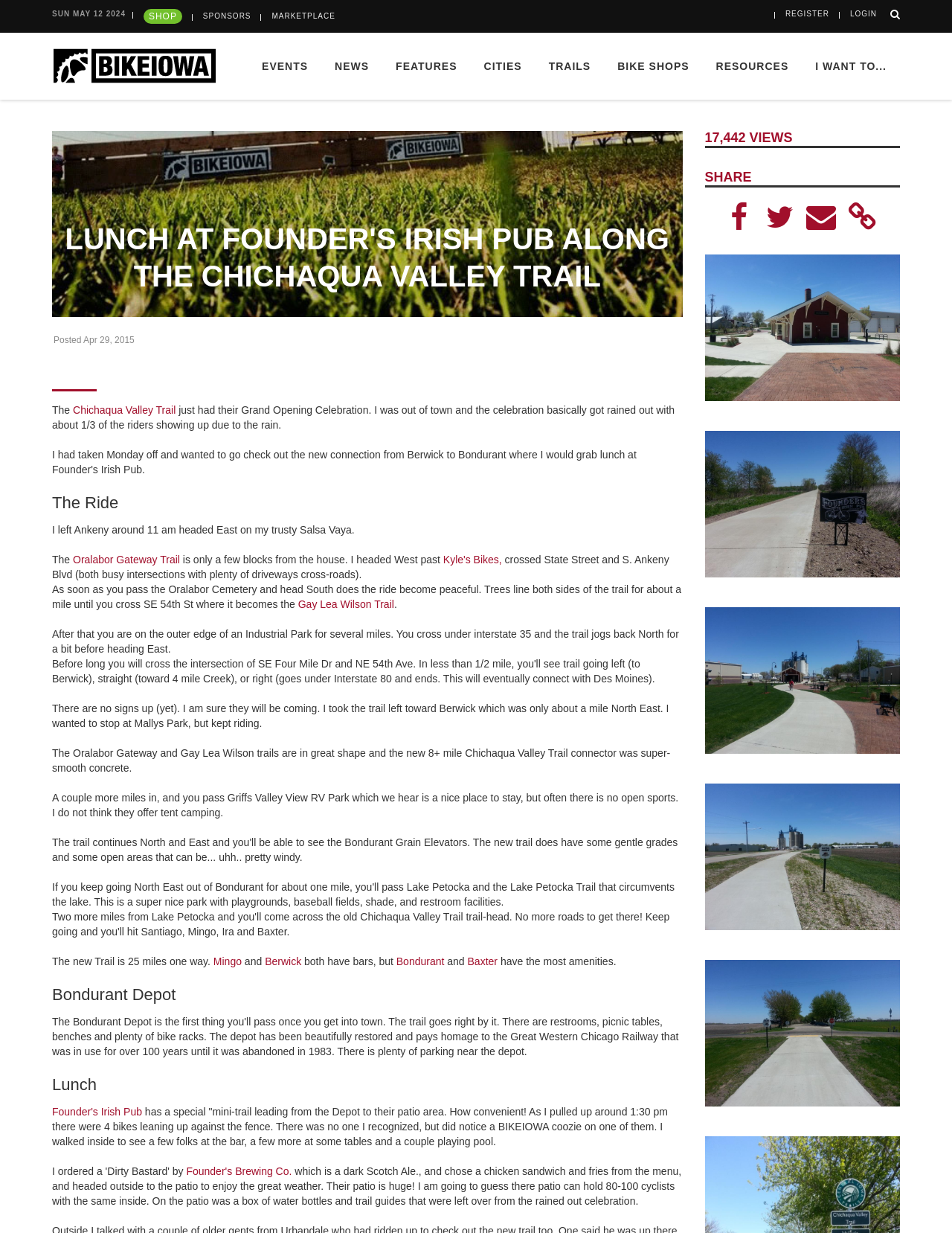What is the name of the pub mentioned in the article?
Answer the question with a thorough and detailed explanation.

I found the name of the pub by reading the article, where it mentions 'Founder's Irish Pub' in a link element.